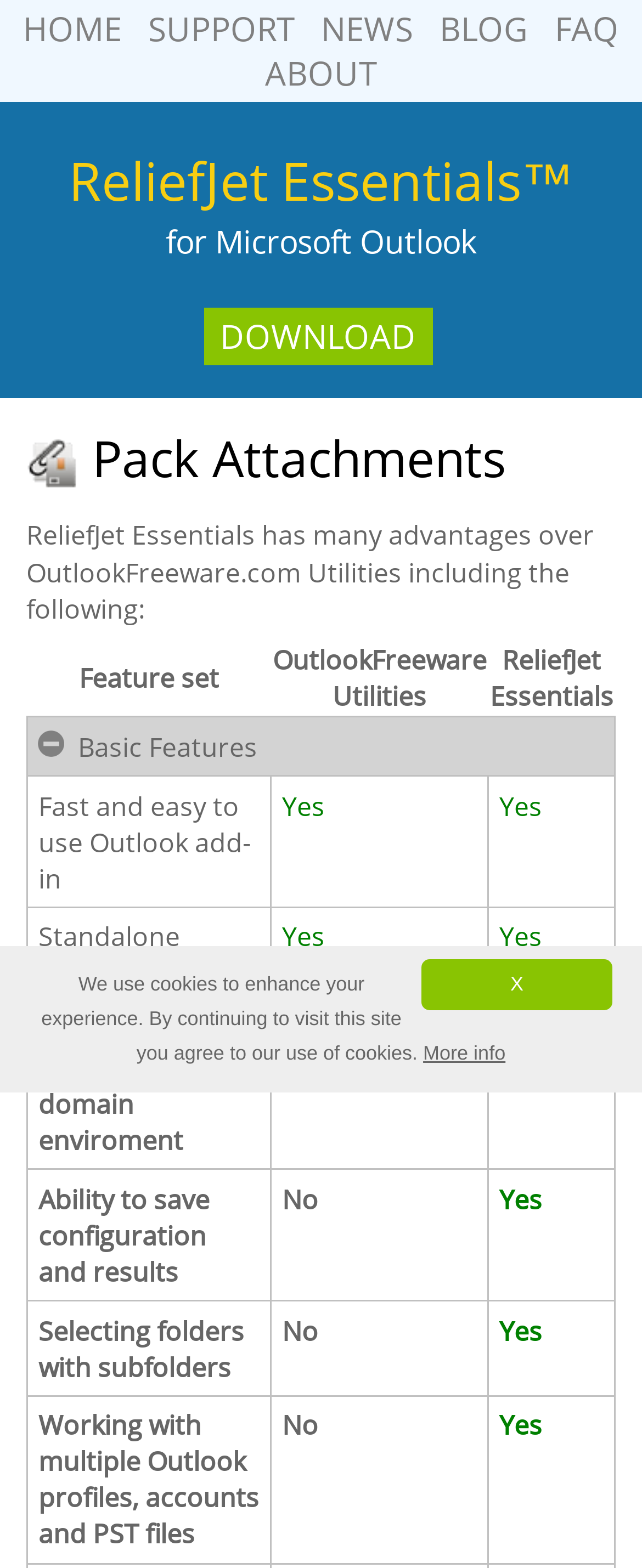Could you specify the bounding box coordinates for the clickable section to complete the following instruction: "Click the More info link"?

[0.659, 0.664, 0.787, 0.679]